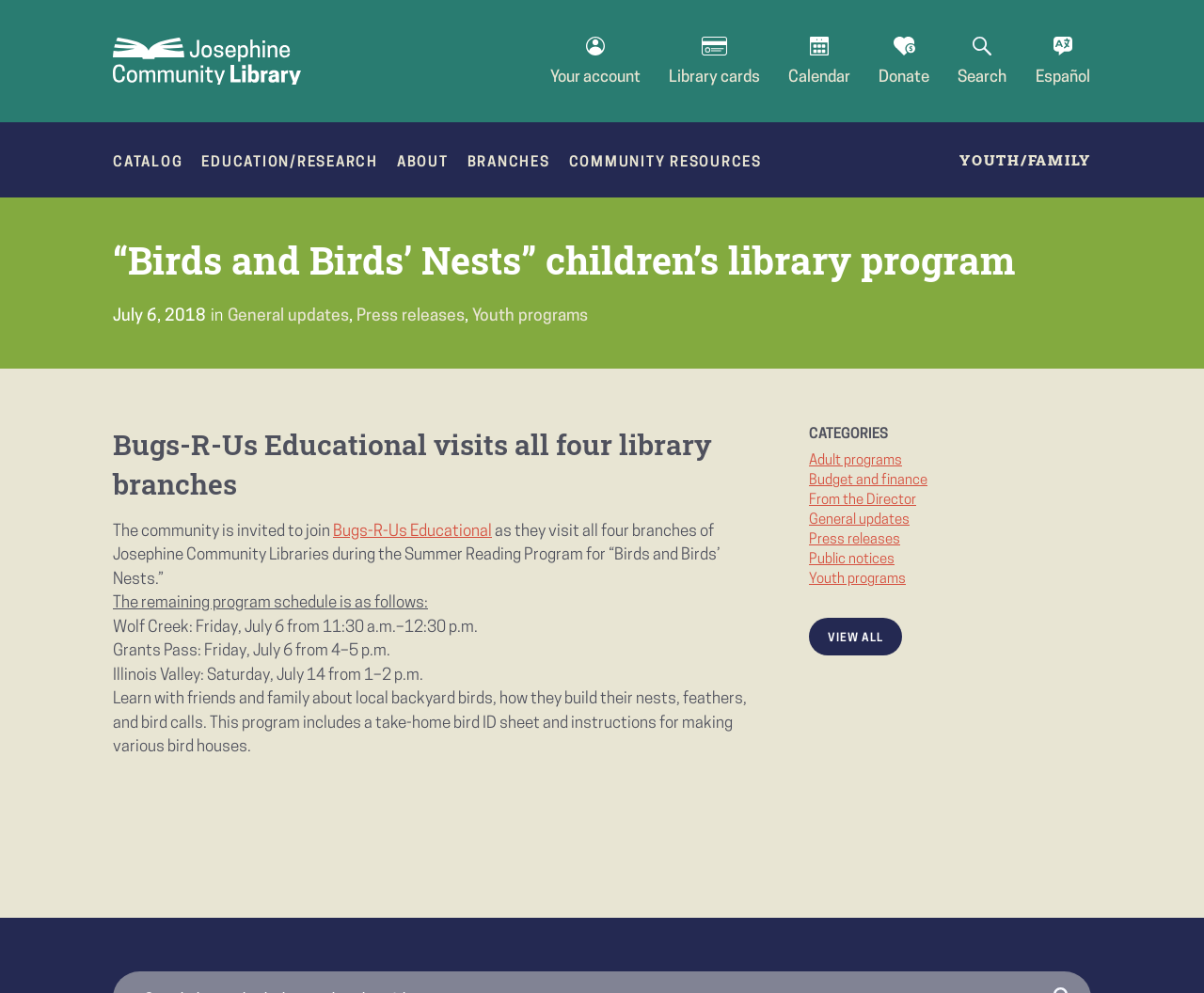Describe all the key features and sections of the webpage thoroughly.

The webpage is about the "Birds and Birds' Nests" children's library program at the Josephine Community Library District. At the top left corner, there is a link to the JCLD Logo. On the top right corner, there are links to "Español" and a description list with a search link. Below the logo, there is an account navigation section with links to "Your account", "Library cards", "Calendar", and "Donate".

The main menu is located below the account navigation section, with links to "CATALOG", "EDUCATION/RESEARCH", "ABOUT", "BRANCHES", "COMMUNITY RESOURCES", and "YOUTH/FAMILY". Some of these links have popup menus.

The main content of the webpage is about the "Bugs-R-Us Educational" program, which is visiting all four library branches during the Summer Reading Program. The program schedule is listed, including dates and times for Wolf Creek, Grants Pass, and Illinois Valley branches. The program description is also provided, which includes learning about local backyard birds, their nests, feathers, and bird calls, as well as a take-home bird ID sheet and instructions for making bird houses.

On the right side of the webpage, there is a complementary section with a heading "CATEGORIES" and links to various categories such as "Adult programs", "Budget and finance", "From the Director", and more. Below this section, there is a "VIEW ALL" link.